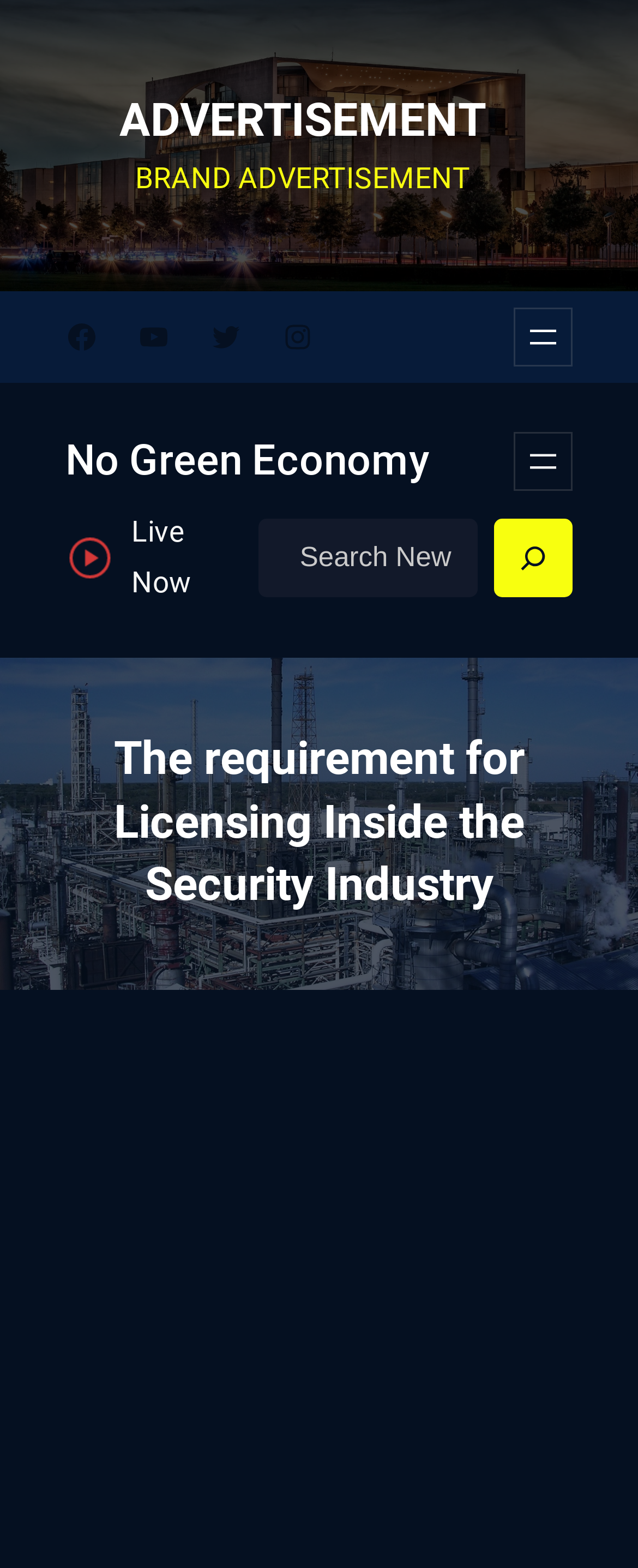Respond to the following query with just one word or a short phrase: 
How many social media links are there?

4